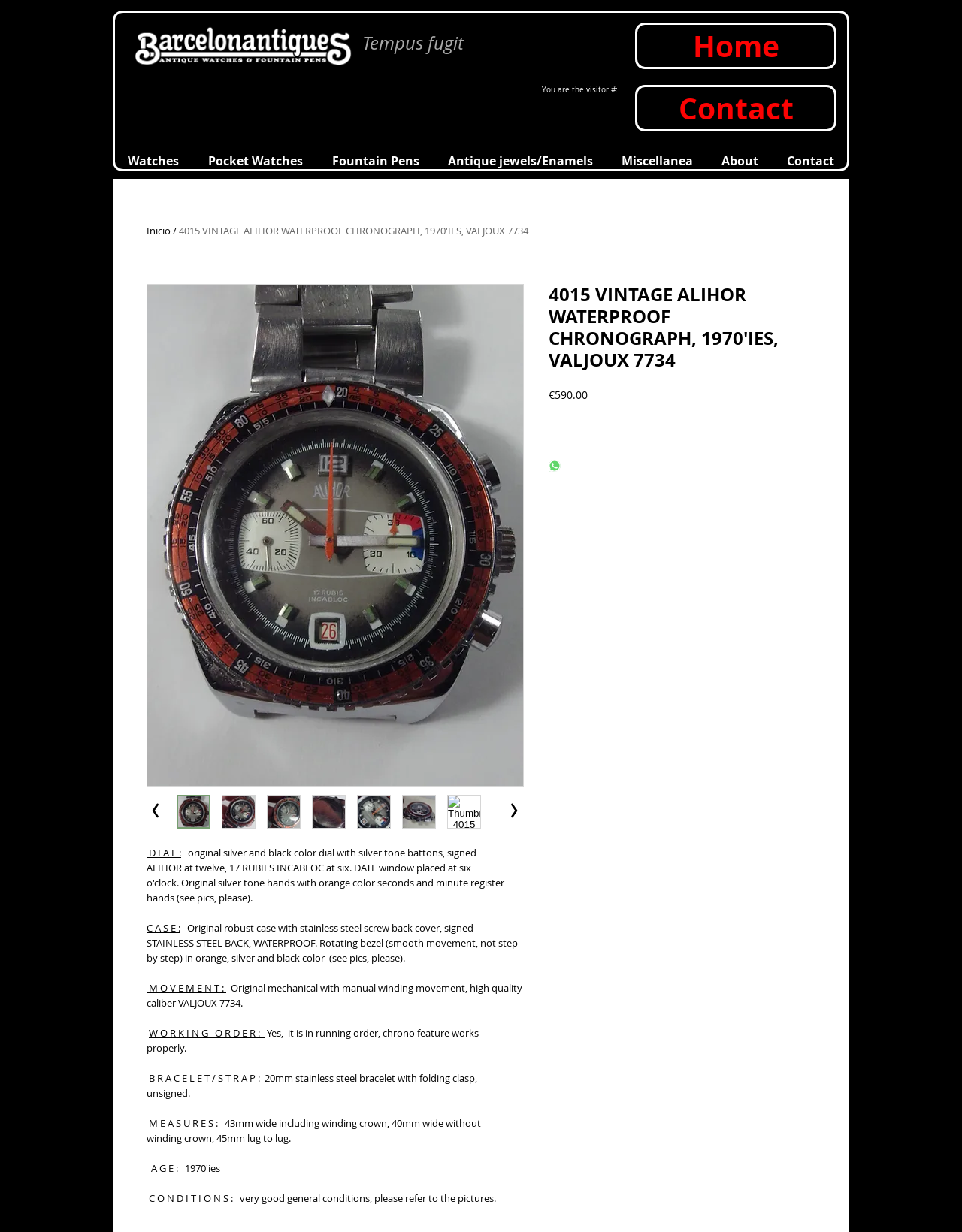Given the element description Pocket Watches, specify the bounding box coordinates of the corresponding UI element in the format (top-left x, top-left y, bottom-right x, bottom-right y). All values must be between 0 and 1.

[0.201, 0.118, 0.33, 0.132]